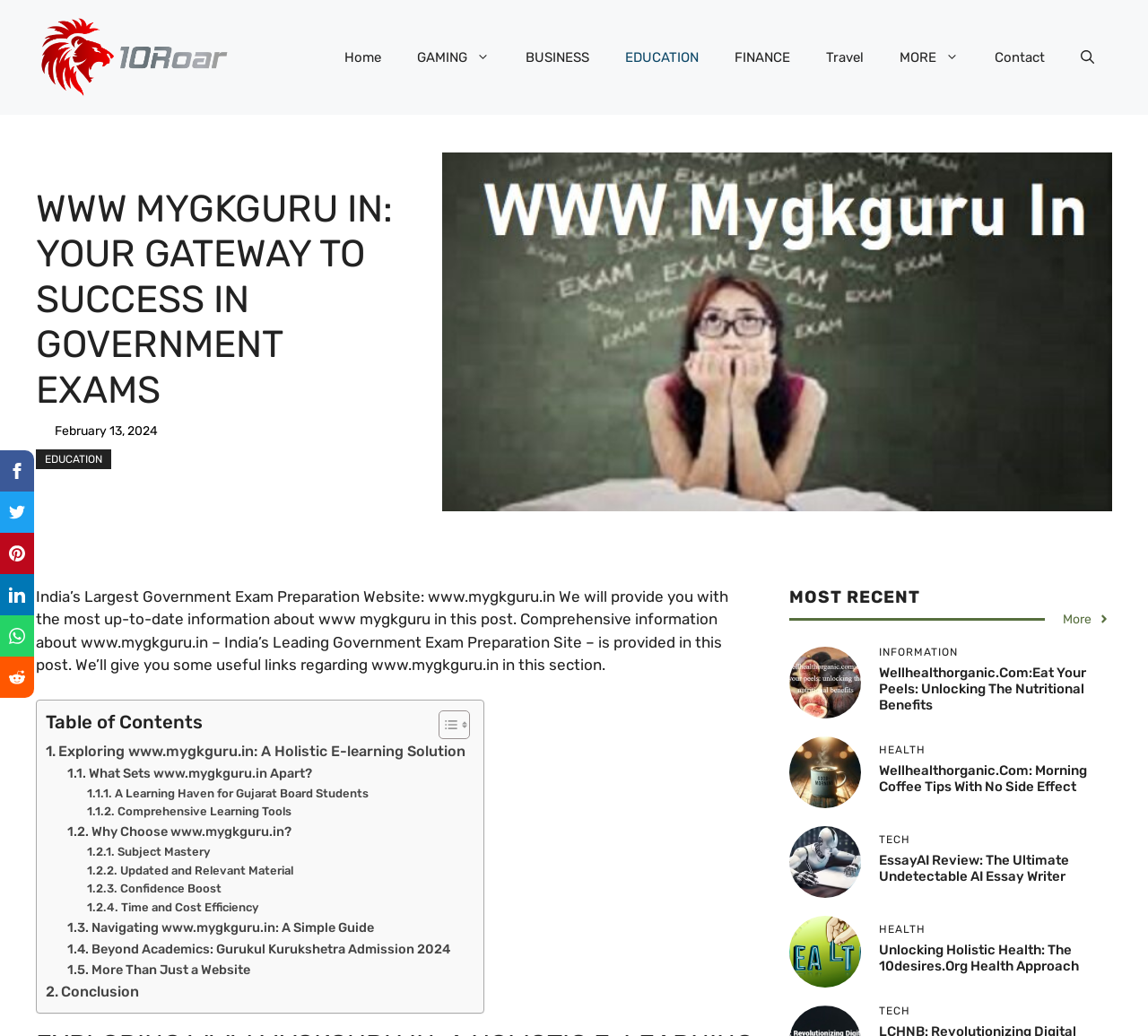From the given element description: "More Than Just a Website", find the bounding box for the UI element. Provide the coordinates as four float numbers between 0 and 1, in the order [left, top, right, bottom].

[0.059, 0.926, 0.218, 0.946]